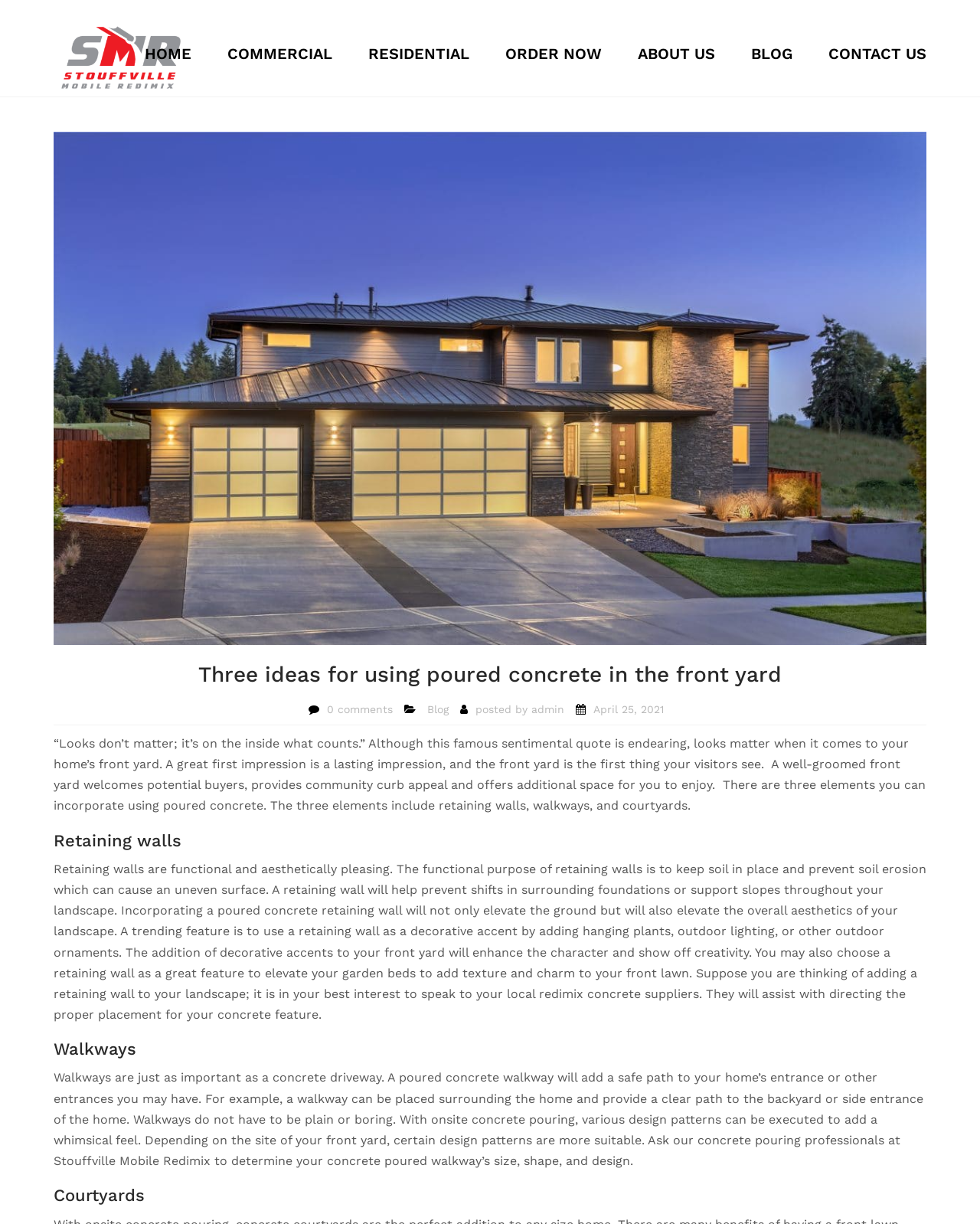Use the information in the screenshot to answer the question comprehensively: What can be added to a retaining wall for decoration?

The webpage suggests that a trending feature is to use a retaining wall as a decorative accent by adding hanging plants, outdoor lighting, or other outdoor ornaments, which can enhance the character and show off creativity.